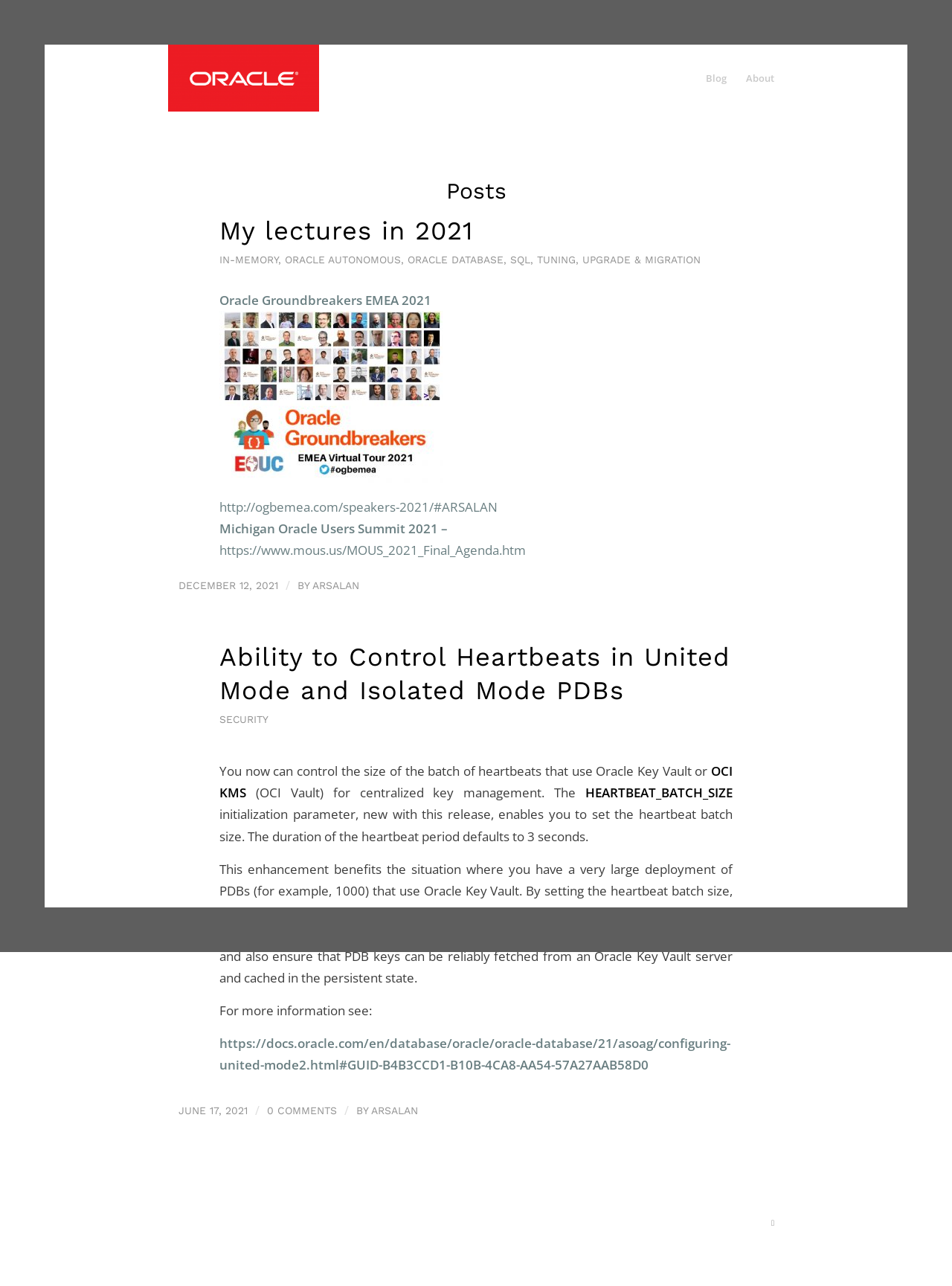What is the date of the first post?
Analyze the screenshot and provide a detailed answer to the question.

The date of the first post can be found below the title of the post, where it says 'DECEMBER 12, 2021'.